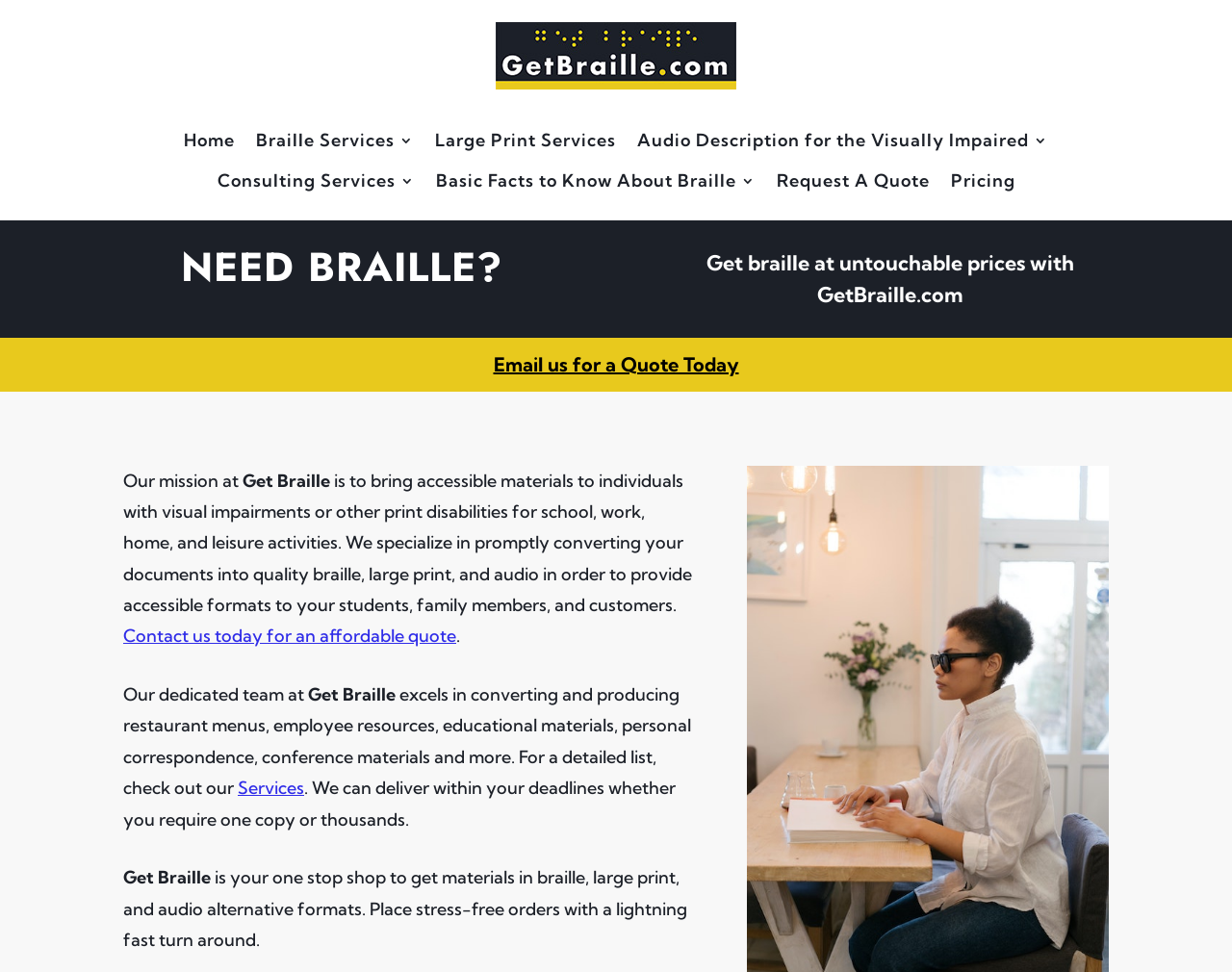Locate the bounding box coordinates of the element that should be clicked to fulfill the instruction: "Learn more about braille services".

[0.208, 0.138, 0.336, 0.16]